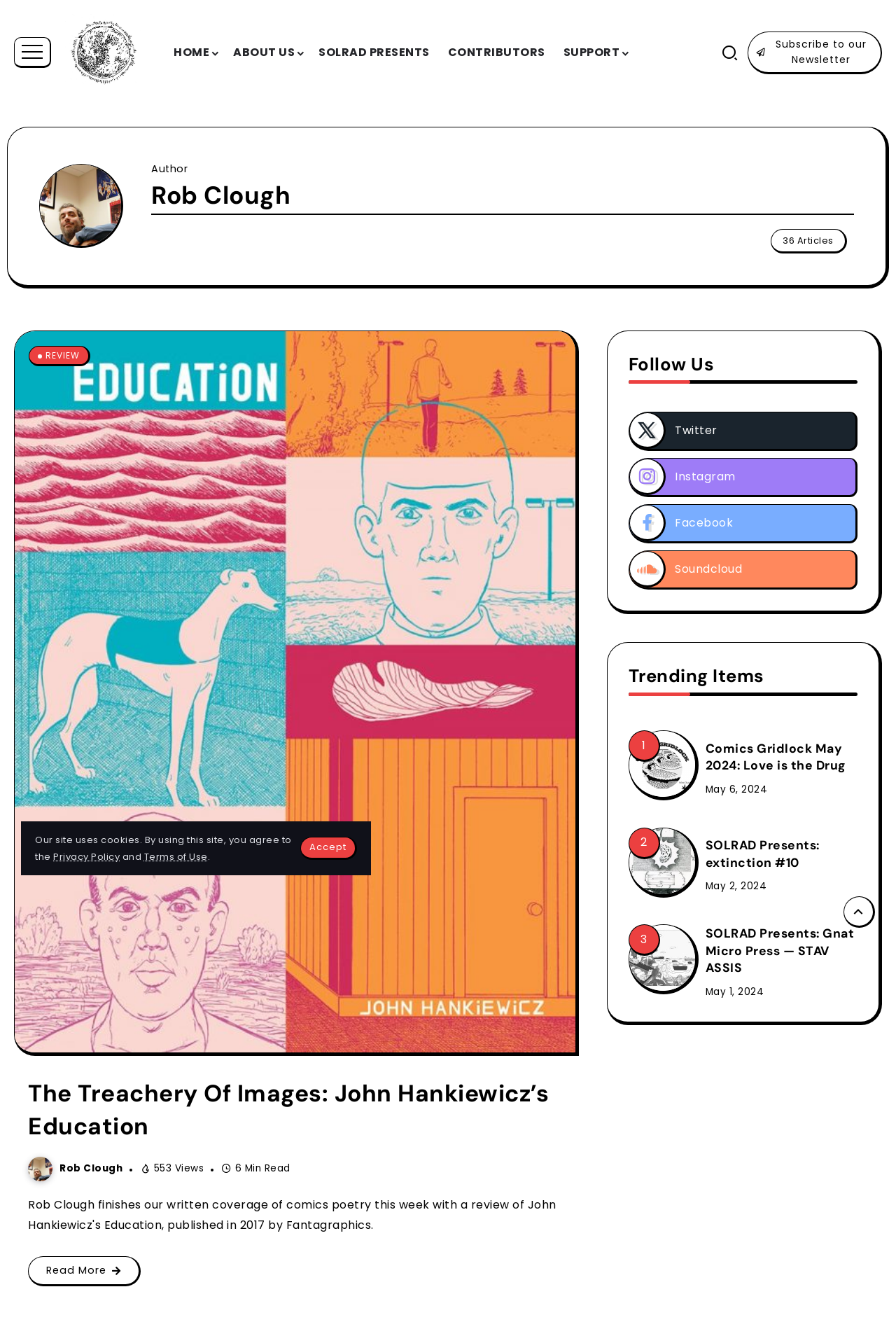Articulate a detailed summary of the webpage's content and design.

This webpage is about Rob Clough, an author at SOLRAD, and displays a collection of his articles. At the top left, there is a SOLRAD logo, which is an image linked to the SOLRAD website. Next to it, there are navigation links to HOME, ABOUT US, SOLRAD PRESENTS, and CONTRIBUTORS. 

On the top right, there is a SUPPORT link and a Subscribe to our Newsletter link with a small icon. Below this, there is a heading with the author's name, Rob Clough, and a description "Author". 

The main content of the page is a list of articles written by Rob Clough. Each article has a heading, an image, and some metadata such as the number of views and the time it takes to read. The articles are arranged in a vertical list, with the most recent ones at the top. 

On the right side of the page, there are links to follow SOLRAD on various social media platforms, including Twitter, Instagram, Facebook, and Soundcloud. Below this, there is a section titled "Trending Items" which lists some popular articles. 

At the bottom of the page, there is a notice about the site's use of cookies, with links to the Privacy Policy and Terms of Use. There is also an "Accept" button to agree to the terms.